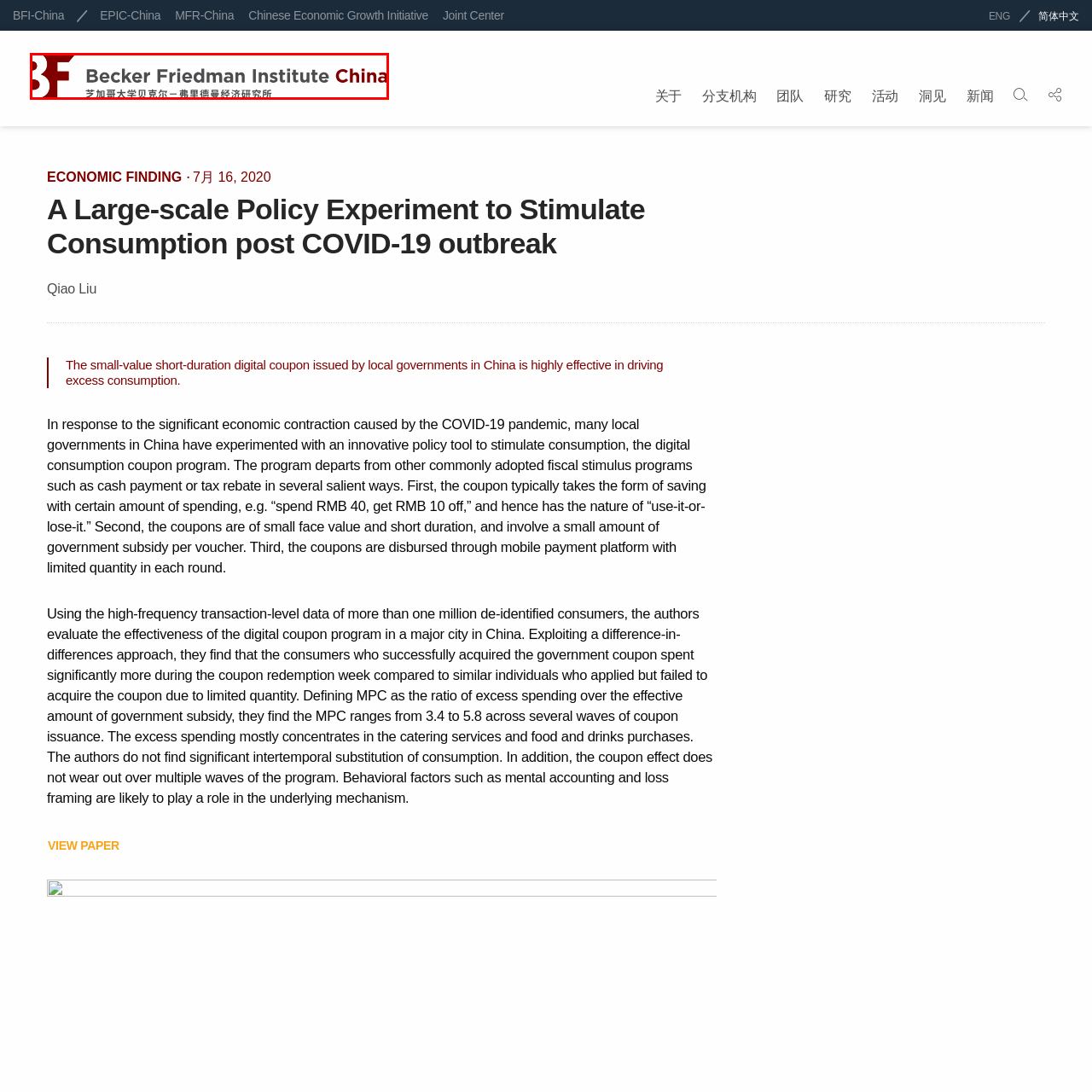Detail the contents of the image within the red outline in an elaborate manner.

The image displays the logo of the Becker Friedman Institute China (BFI China), highlighting the institution's focus on economic research and policy. The logo prominently features the acronym "BFI" in bold, stylized lettering, with "Becker Friedman Institute" presented in a modern font. The word "China" is distinctly highlighted, indicating the institute's geographical focus. This visual representation embodies the institute's commitment to academic and empirical research aimed at addressing economic challenges in China, particularly in the context of its recent initiatives following the COVID-19 pandemic.